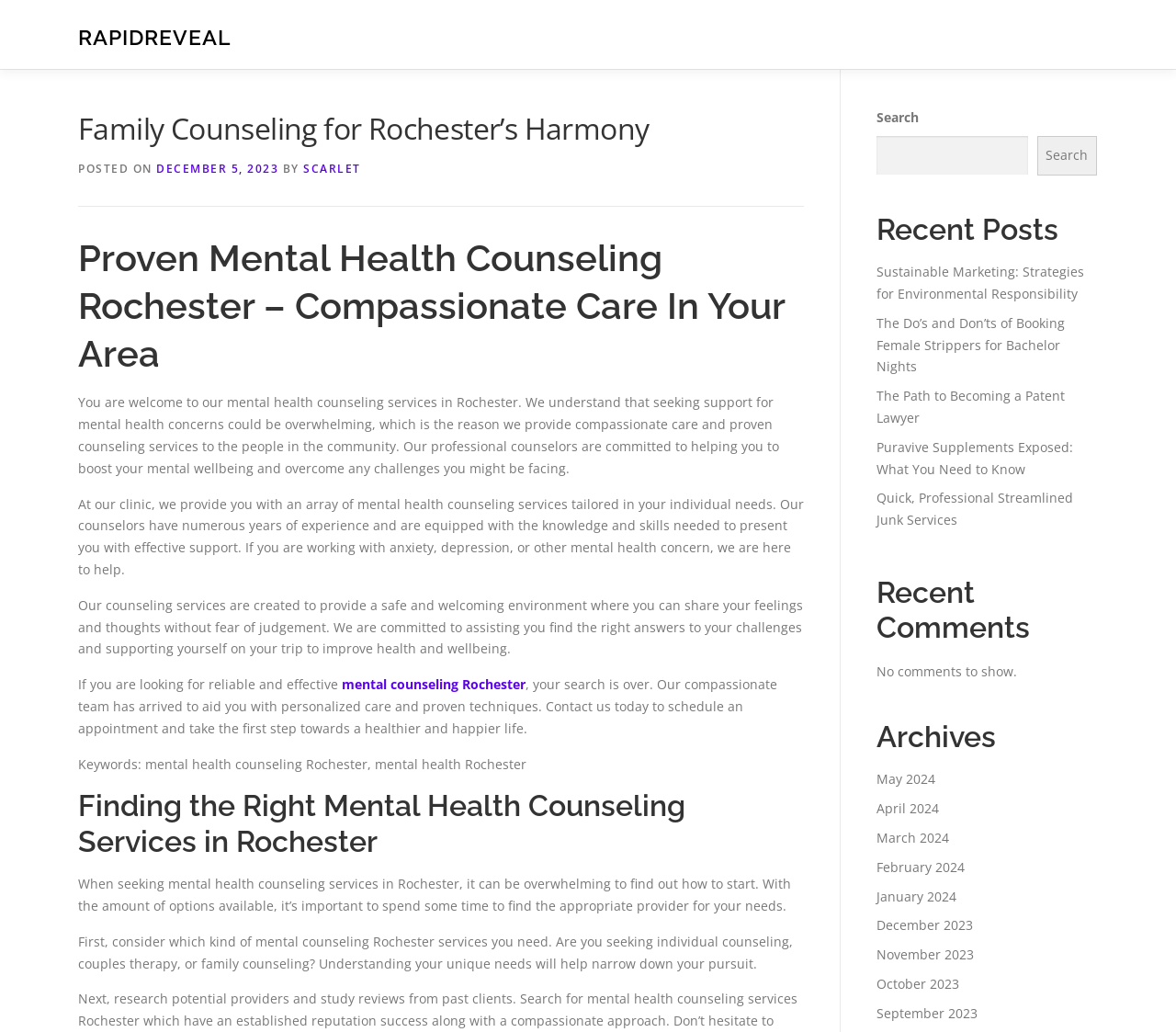Please use the details from the image to answer the following question comprehensively:
How many recent posts are listed?

The recent posts section is located on the right side of the webpage, and it lists 5 recent posts with their titles and links. These posts are 'Sustainable Marketing: Strategies for Environmental Responsibility', 'The Do’s and Don’ts of Booking Female Strippers for Bachelor Nights', 'The Path to Becoming a Patent Lawyer', 'Puravive Supplements Exposed: What You Need to Know', and 'Quick, Professional Streamlined Junk Services'.